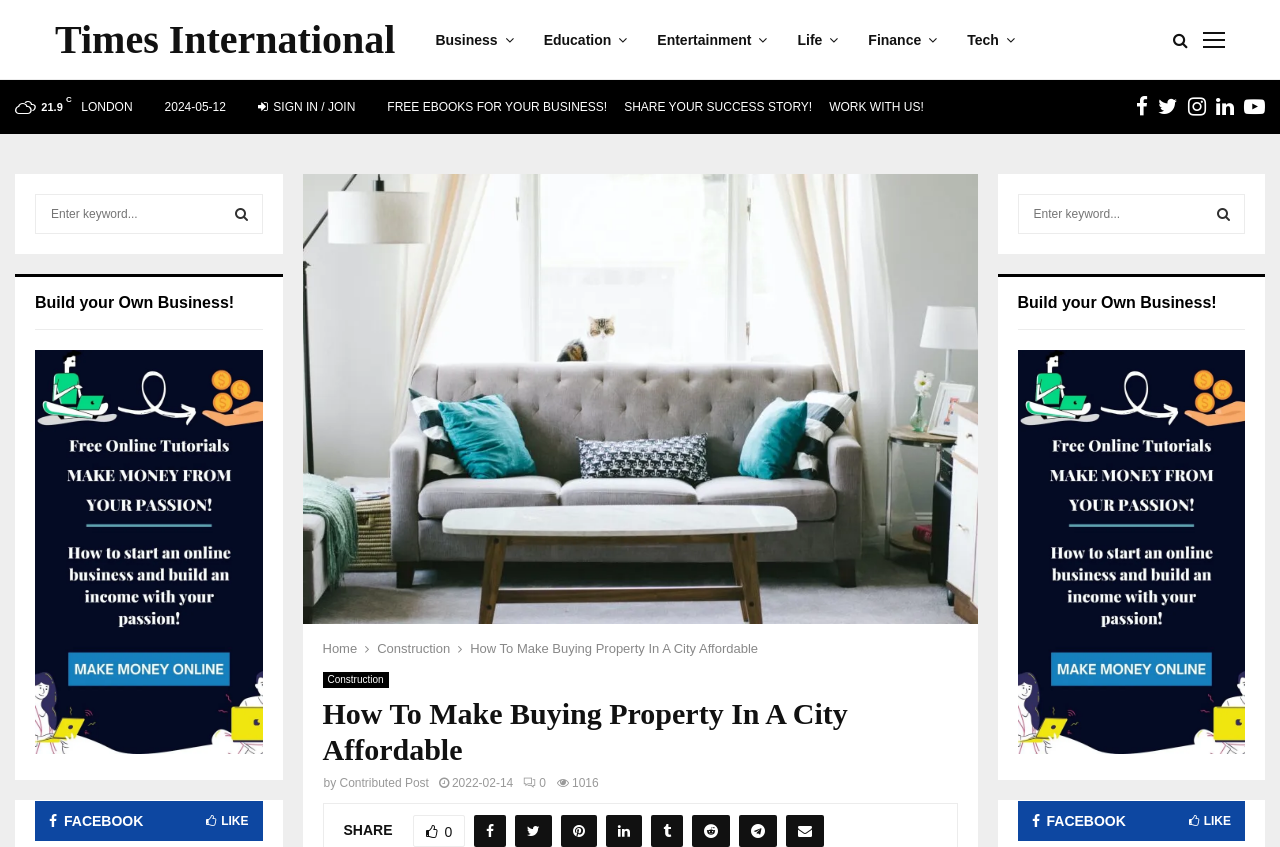Determine the bounding box coordinates of the clickable area required to perform the following instruction: "Search for something". The coordinates should be represented as four float numbers between 0 and 1: [left, top, right, bottom].

[0.027, 0.229, 0.205, 0.276]